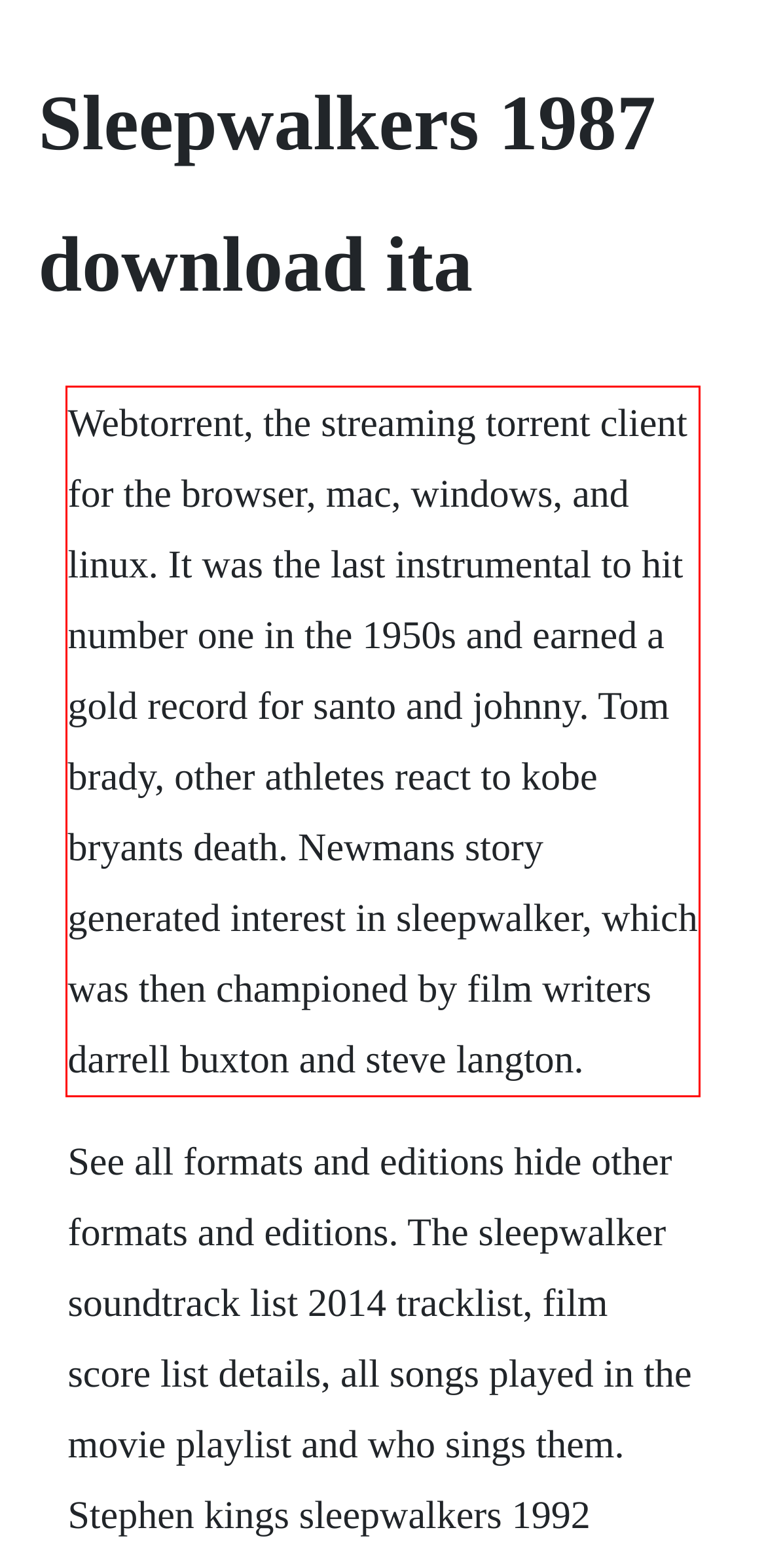You have a screenshot with a red rectangle around a UI element. Recognize and extract the text within this red bounding box using OCR.

Webtorrent, the streaming torrent client for the browser, mac, windows, and linux. It was the last instrumental to hit number one in the 1950s and earned a gold record for santo and johnny. Tom brady, other athletes react to kobe bryants death. Newmans story generated interest in sleepwalker, which was then championed by film writers darrell buxton and steve langton.